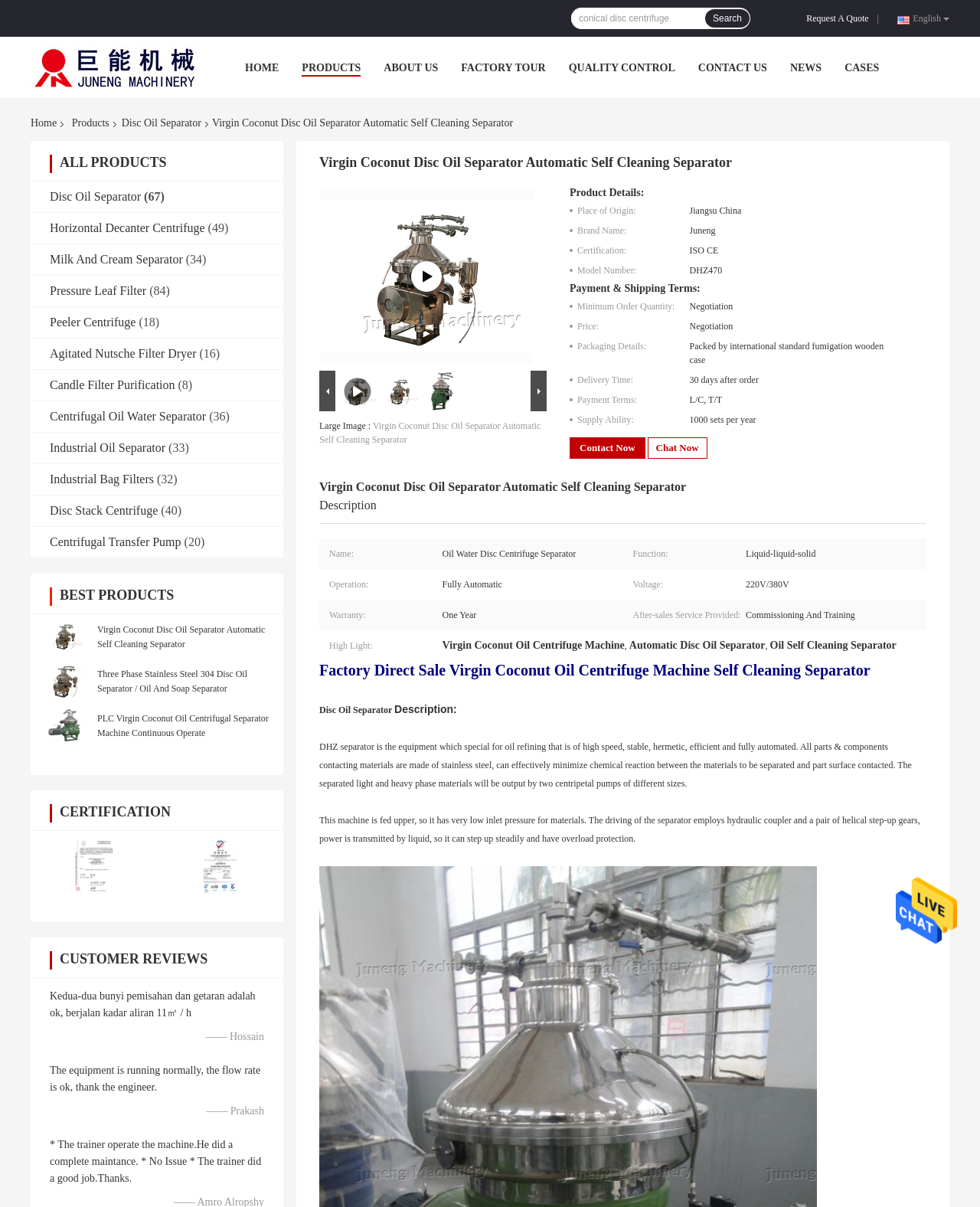Identify the bounding box for the UI element described as: "title="Juneng Machinery (China) Co., Ltd."". The coordinates should be four float numbers between 0 and 1, i.e., [left, top, right, bottom].

[0.031, 0.037, 0.203, 0.075]